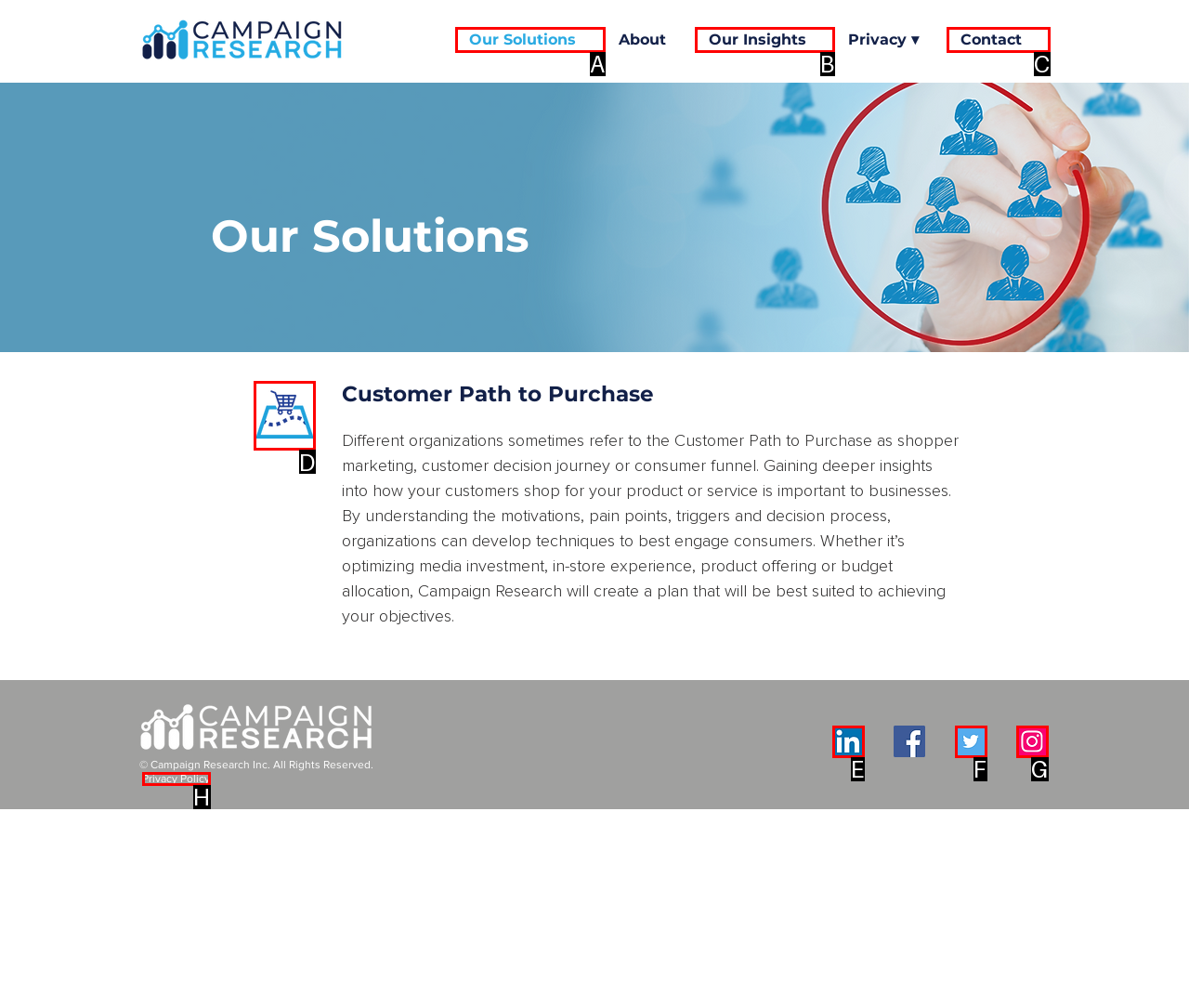Identify the HTML element to click to fulfill this task: View the Customer Path to Purchase image
Answer with the letter from the given choices.

D